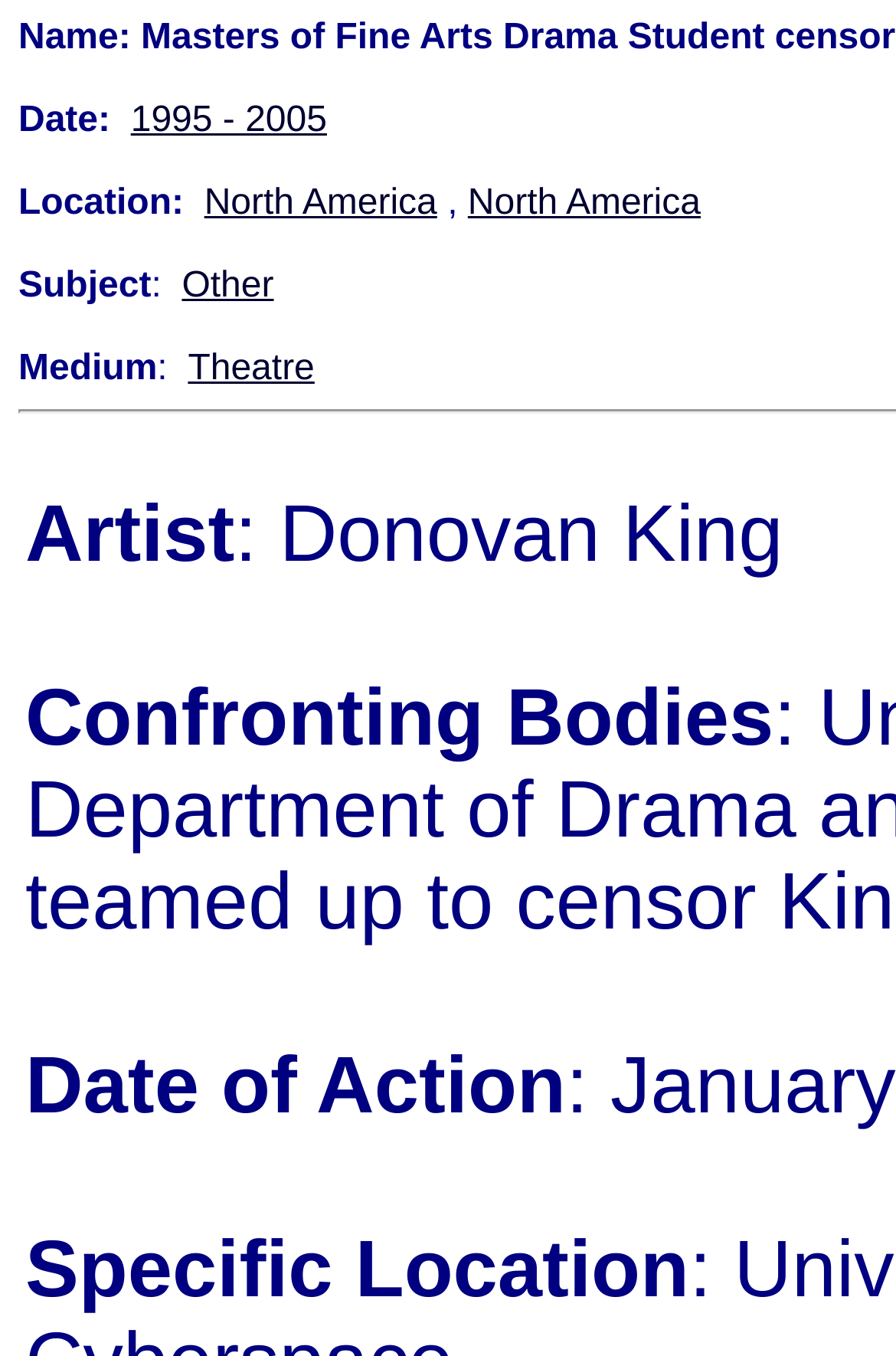Consider the image and give a detailed and elaborate answer to the question: 
What is the subject of the event?

I found the answer by looking at the link element with the text 'Other' which is located near the 'Subject:' label.